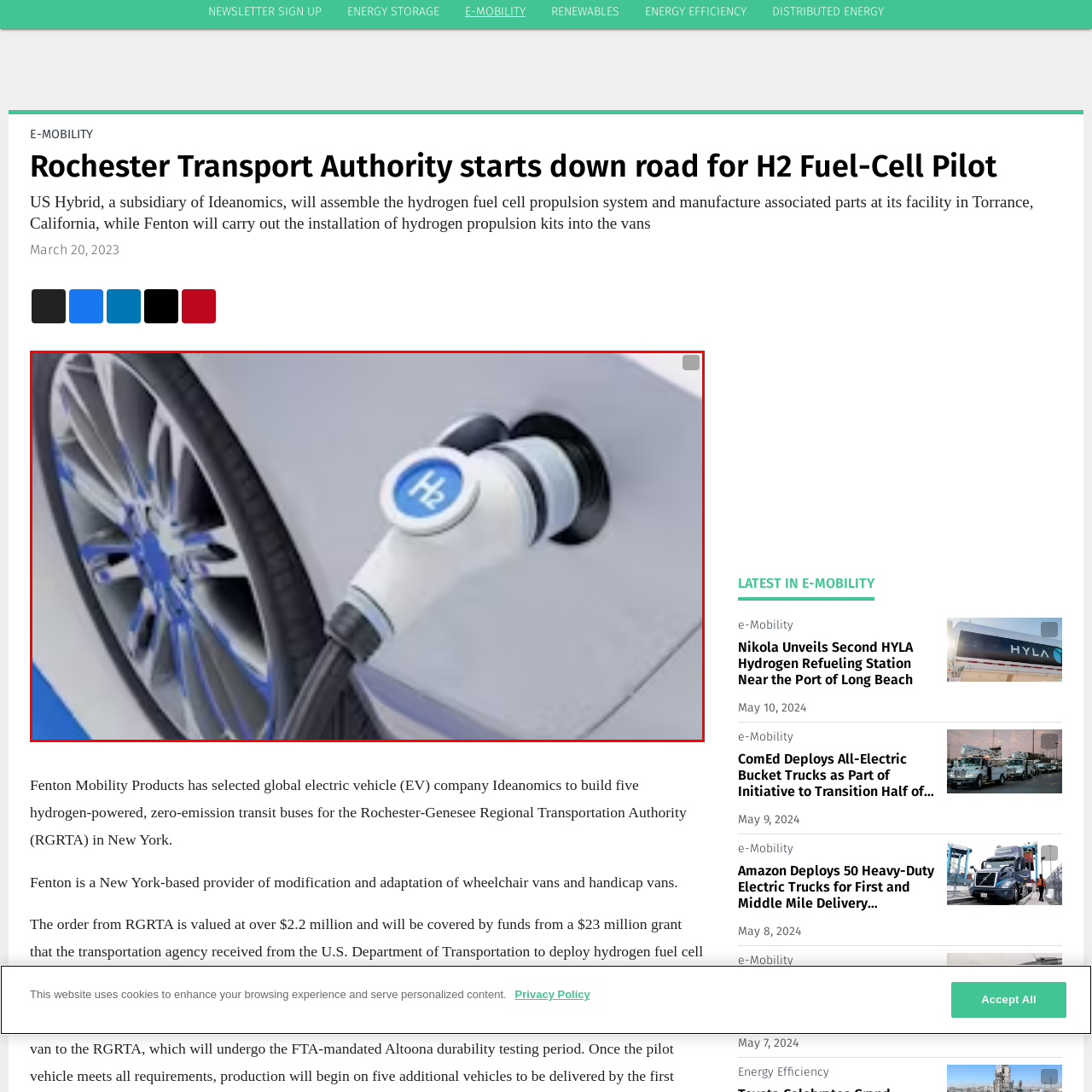Describe in detail the contents of the image highlighted within the red box.

The image showcases a close-up view of a hydrogen fuel nozzle being inserted into a vehicle. The nozzle, prominently featuring a blue "H2" symbol, signifies its function for hydrogen refueling. In the background, the vehicle's sleek wheel and tire are partially visible, hinting at the modern design typical of hydrogen-powered cars. This visual representation emphasizes the transition towards eco-friendly transportation solutions, highlighting hydrogen as a key player in the shift to zero-emission vehicles. The context aligns with recent advancements in hydrogen technology, including partnerships for developing hydrogen-powered transit buses, reflecting a growing movement in sustainable energy practices.